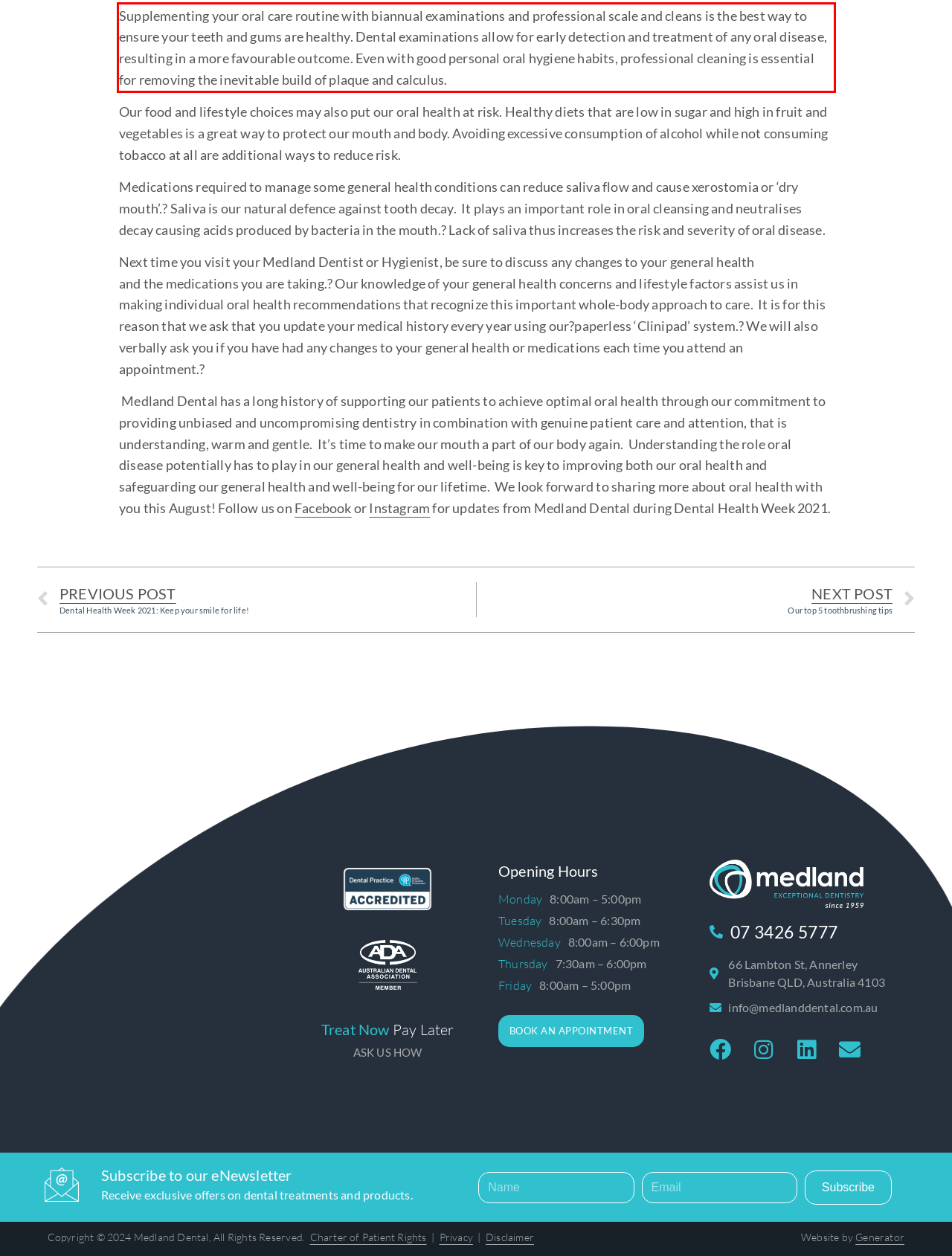You are given a screenshot showing a webpage with a red bounding box. Perform OCR to capture the text within the red bounding box.

Supplementing your oral care routine with biannual examinations and professional scale and cleans is the best way to ensure your teeth and gums are healthy. Dental examinations allow for early detection and treatment of any oral disease, resulting in a more favourable outcome. Even with good personal oral hygiene habits, professional cleaning is essential for removing the inevitable build of plaque and calculus.